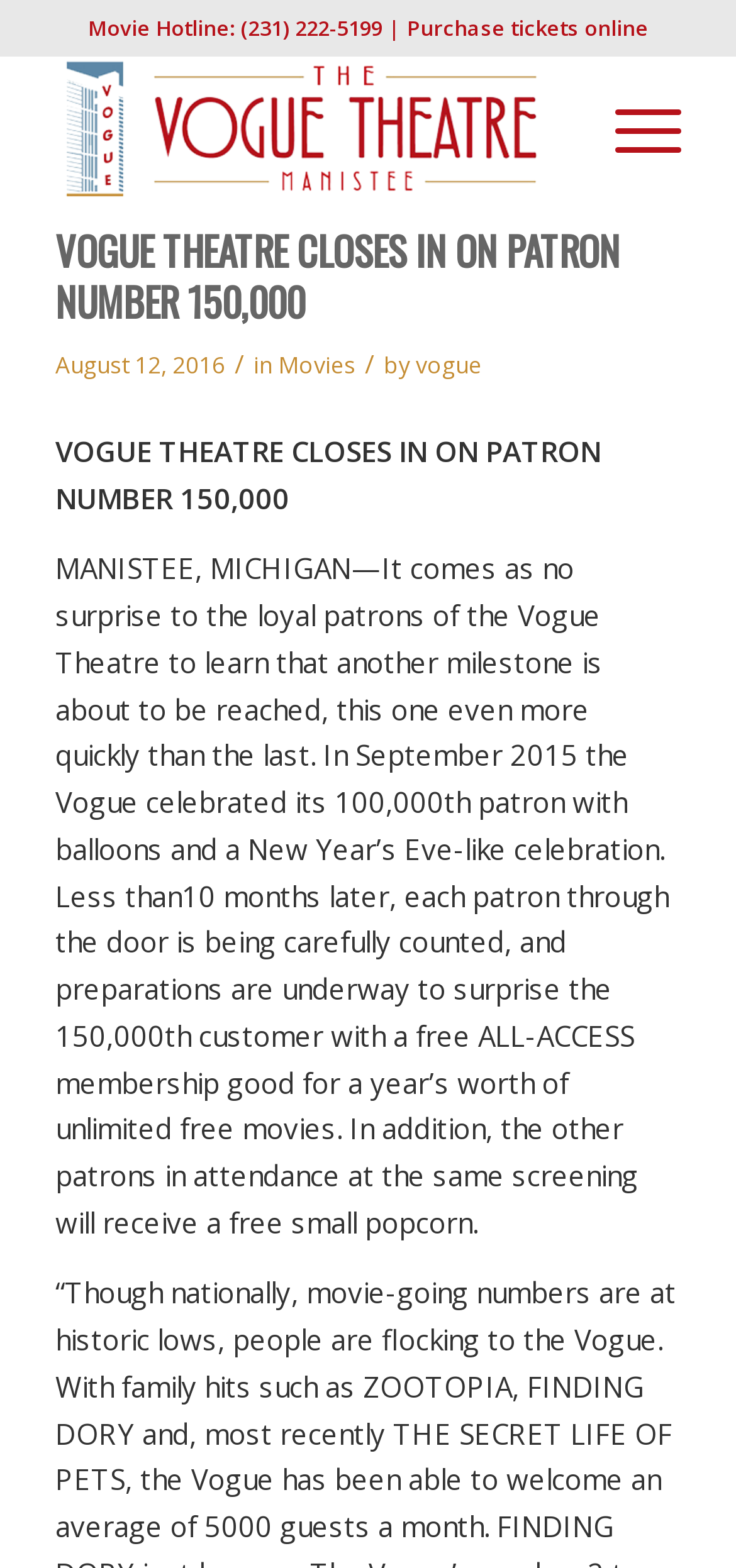What will the 150,000th customer receive?
Refer to the image and provide a one-word or short phrase answer.

free ALL-ACCESS membership